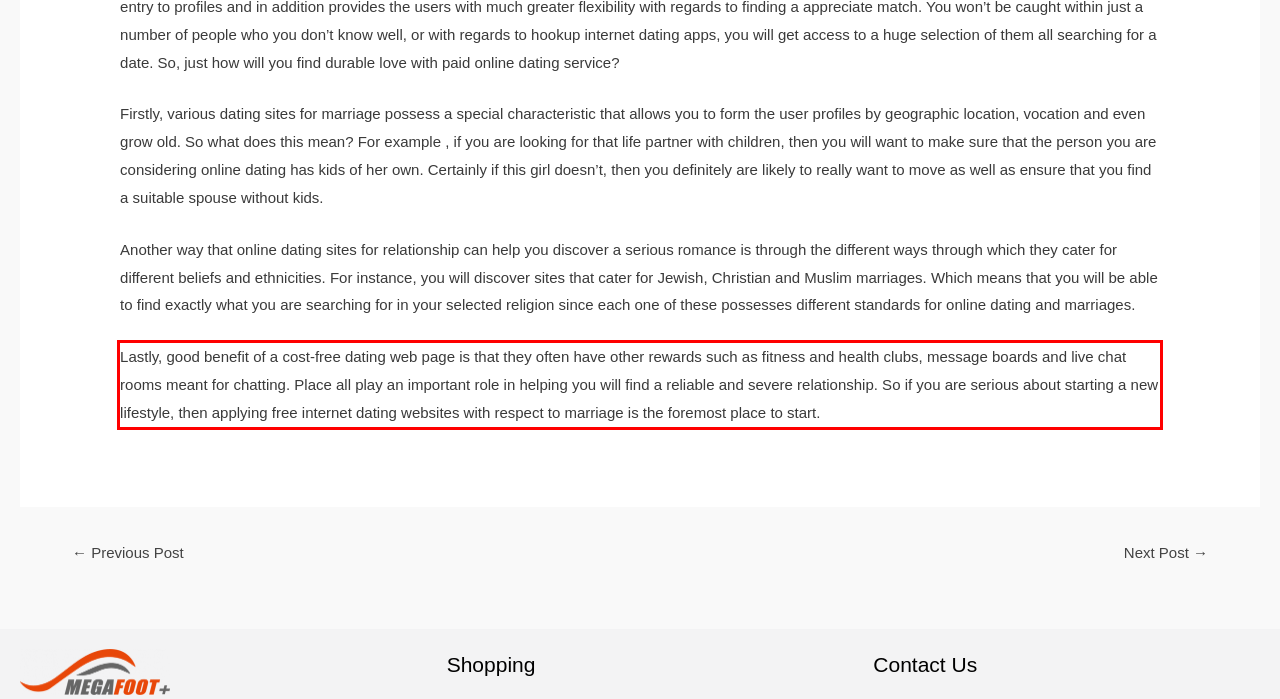Please use OCR to extract the text content from the red bounding box in the provided webpage screenshot.

Lastly, good benefit of a cost-free dating web page is that they often have other rewards such as fitness and health clubs, message boards and live chat rooms meant for chatting. Place all play an important role in helping you will find a reliable and severe relationship. So if you are serious about starting a new lifestyle, then applying free internet dating websites with respect to marriage is the foremost place to start.